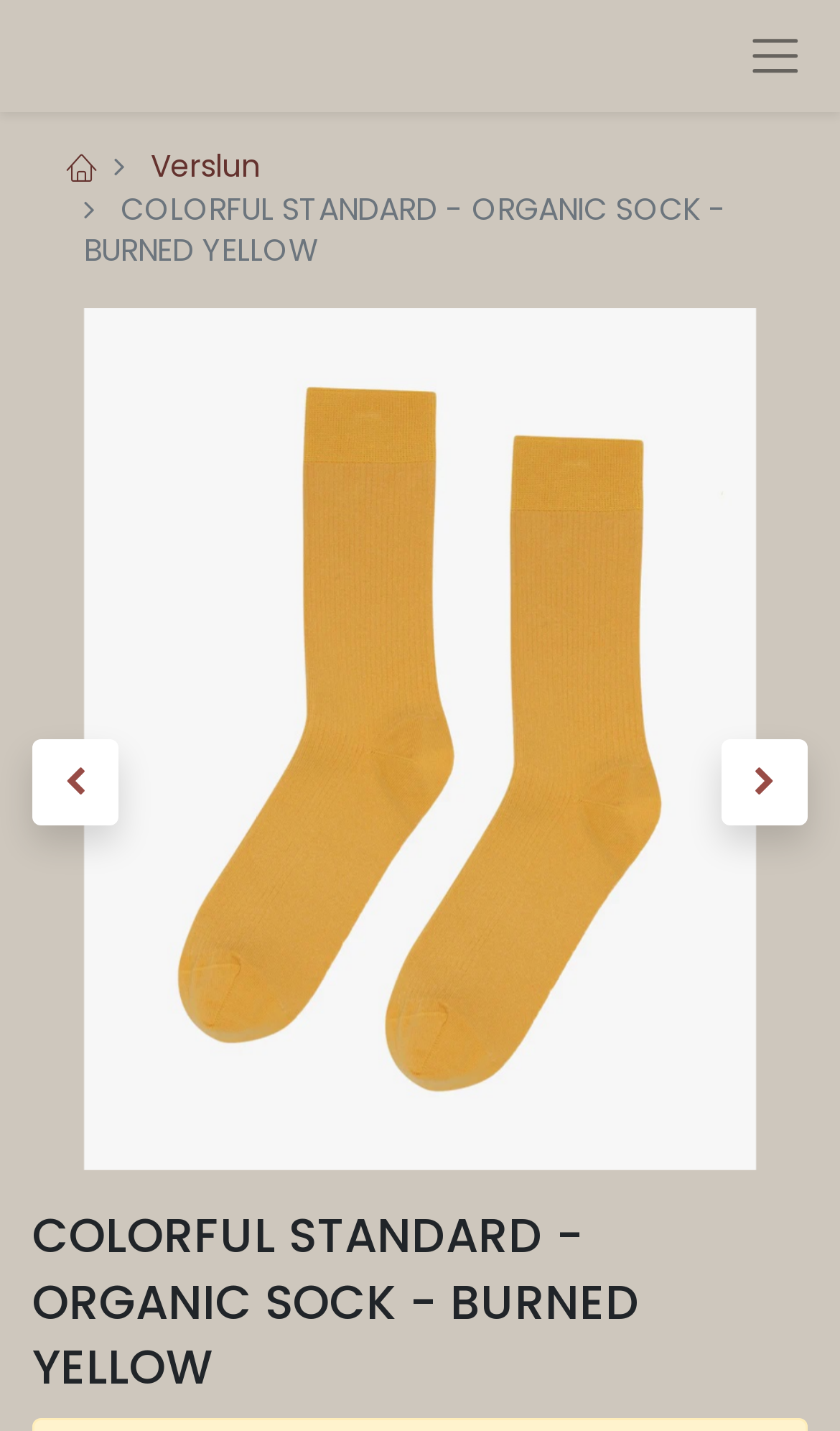Identify the main title of the webpage and generate its text content.

COLORFUL STANDARD - ORGANIC SOCK - BURNED YELLOW